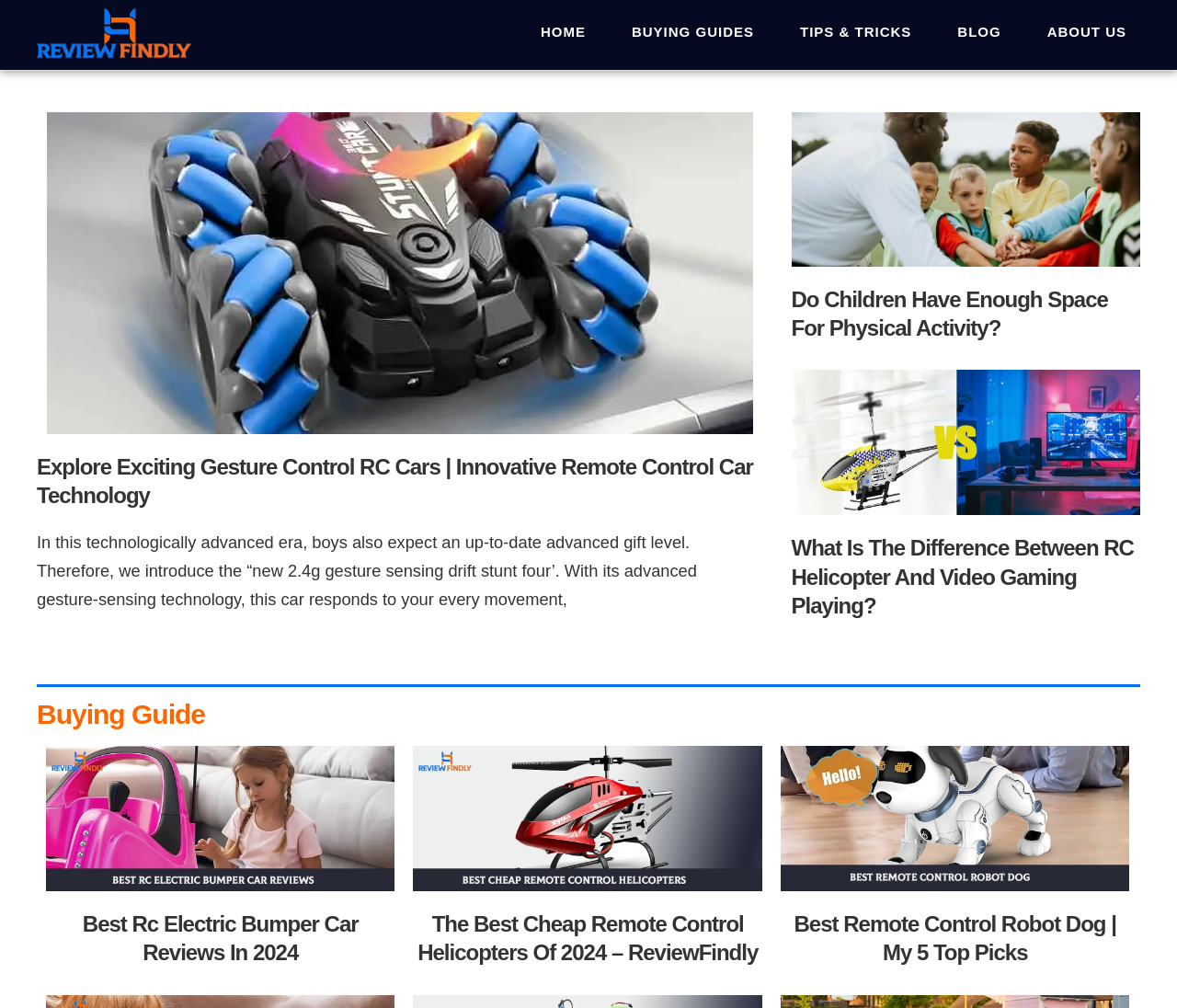What is the title of the third article?
Using the visual information, reply with a single word or short phrase.

What Is The Difference Between RC Helicopter And Video Gaming Playing?